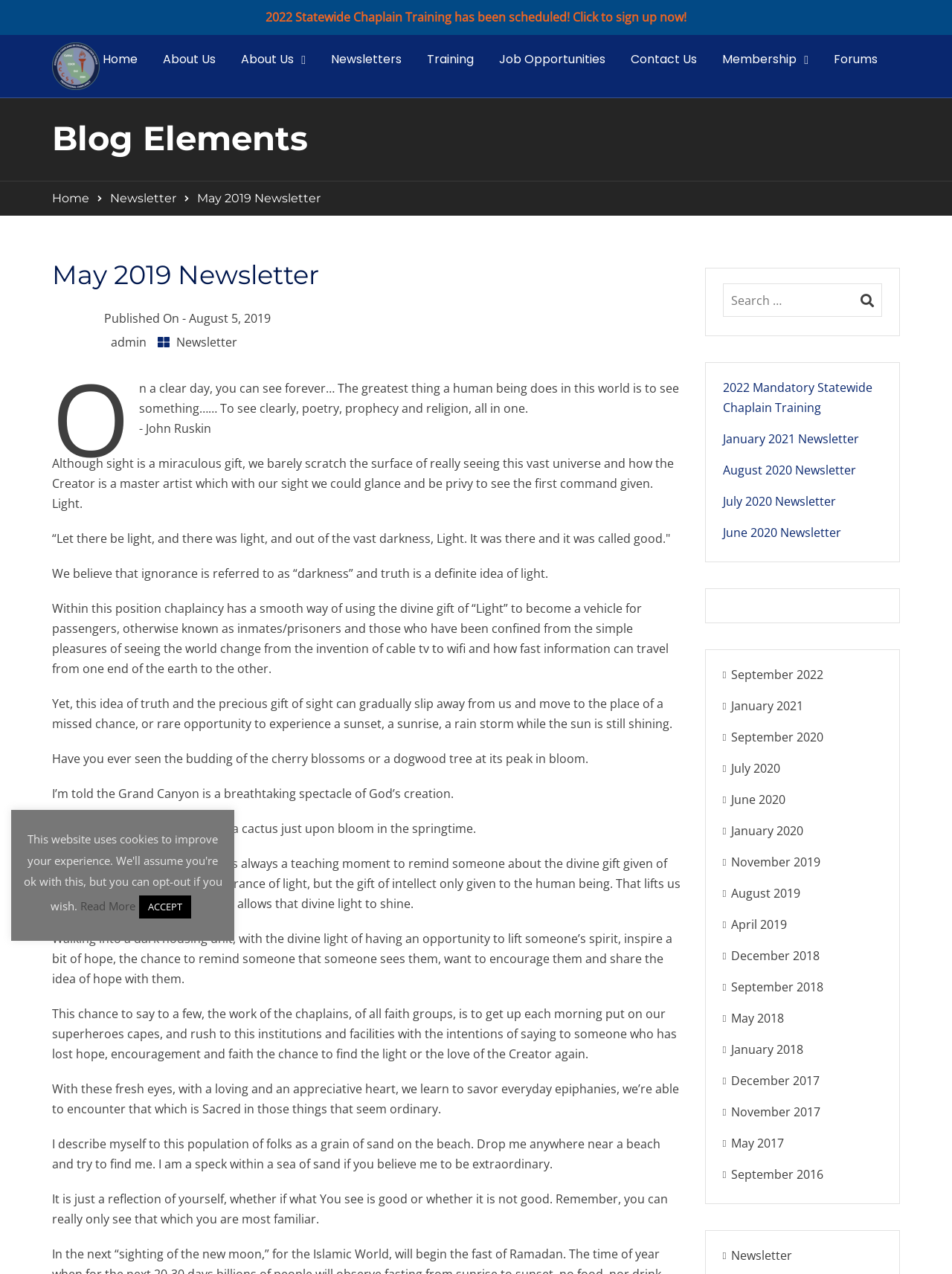Return the bounding box coordinates of the UI element that corresponds to this description: "January 2020". The coordinates must be given as four float numbers in the range of 0 and 1, [left, top, right, bottom].

[0.768, 0.646, 0.843, 0.658]